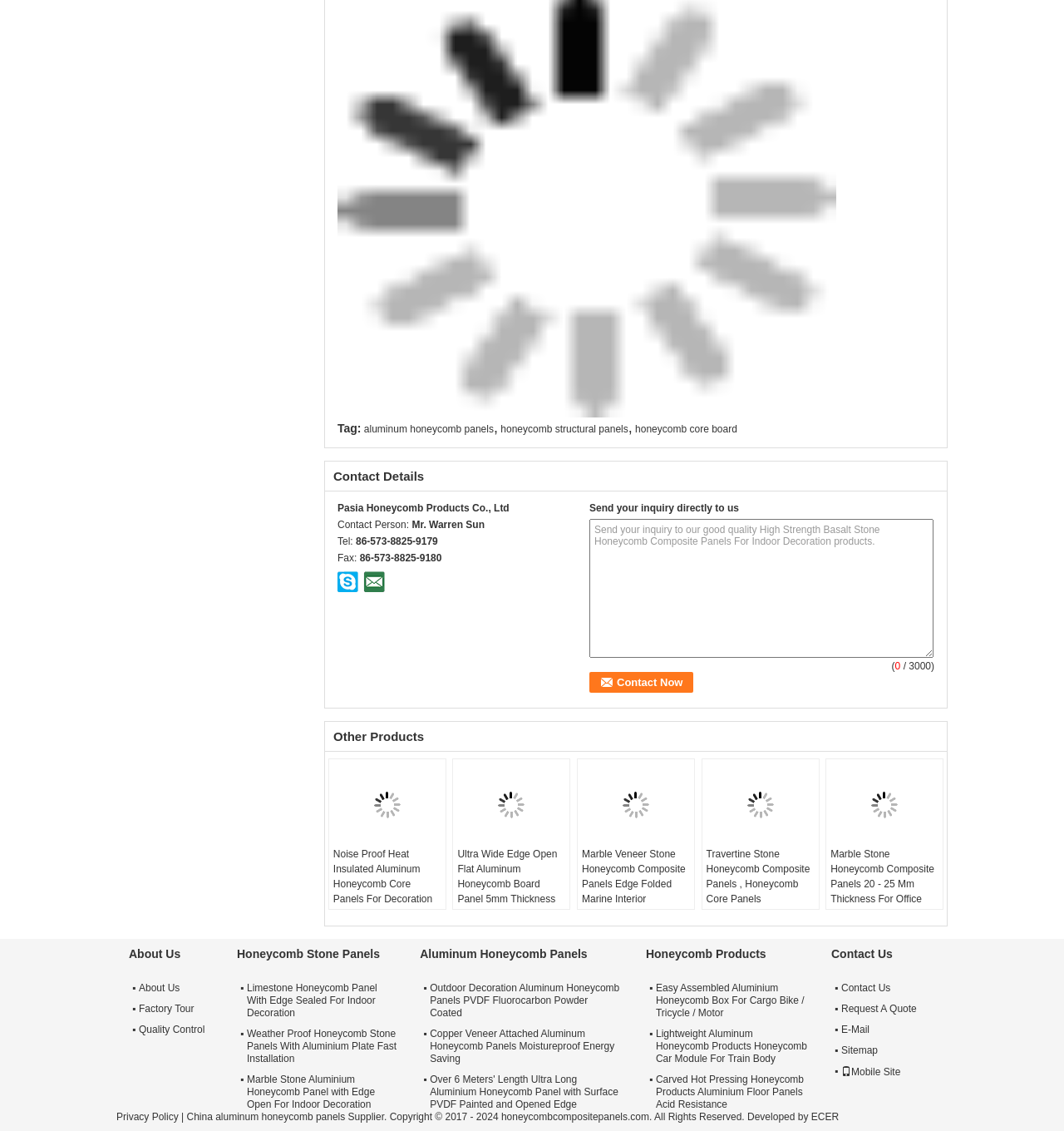From the given element description: "China aluminum honeycomb panels", find the bounding box for the UI element. Provide the coordinates as four float numbers between 0 and 1, in the order [left, top, right, bottom].

[0.175, 0.982, 0.324, 0.993]